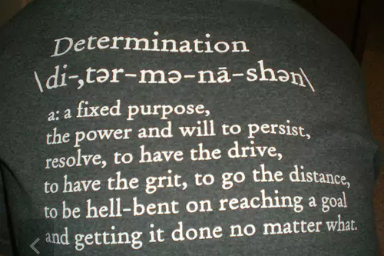Detail every aspect of the image in your caption.

The image features a black T-shirt showcasing the word "Determination" prominently at the top. Below it, the phonetic pronunciation is depicted as "/di-ˌtər-mə-ˈnā-shən/." The shirt's design includes a definition that reads: "a fixed purpose, the power and will to persist, resolve, to have the drive, to have the grit, to go the distance, to be hell-bent on reaching a goal and getting it done no matter what." This inspirational message emphasizes the importance of perseverance and a strong will, making it an ideal piece for those who value determination in their endeavors. The overall aesthetic is simple yet powerful, aligning well with motivational themes.